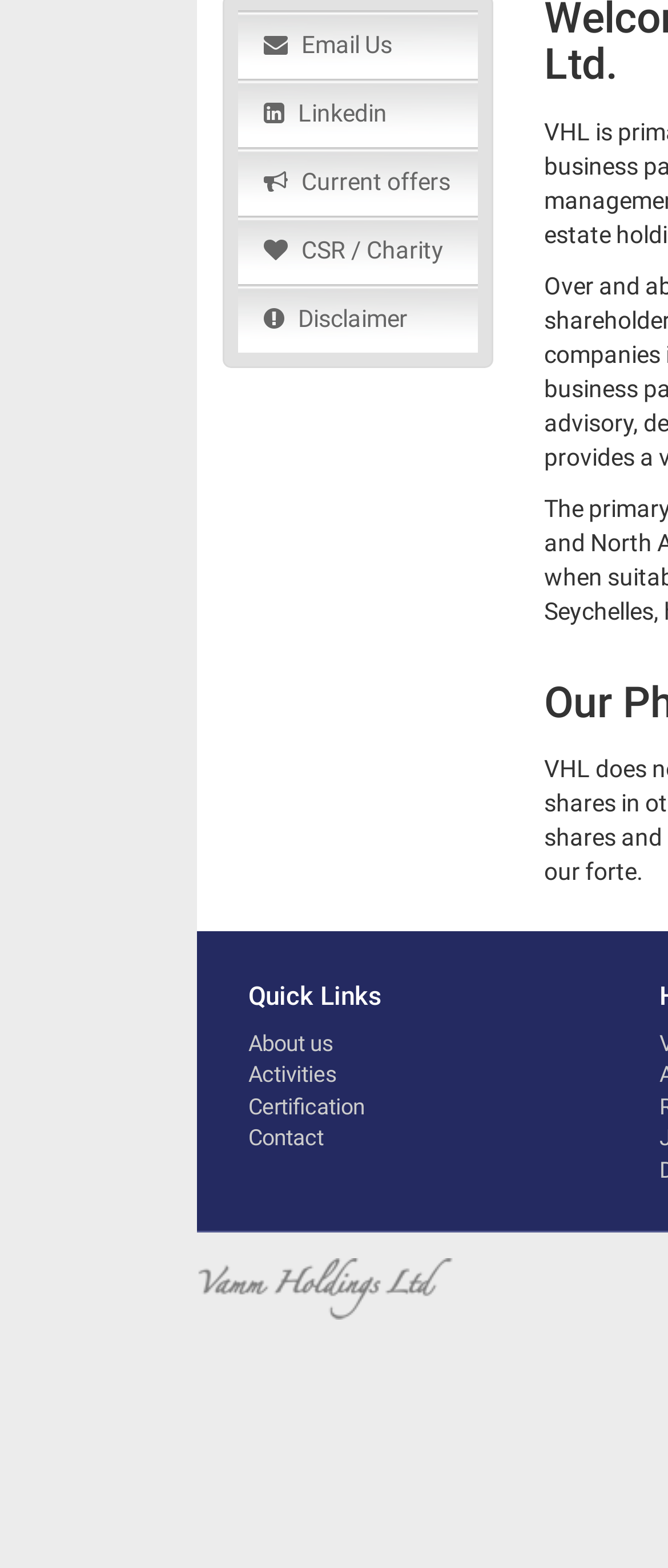Answer the question with a single word or phrase: 
What is the theme of the 'CSR / Charity' page?

CSR and Charity